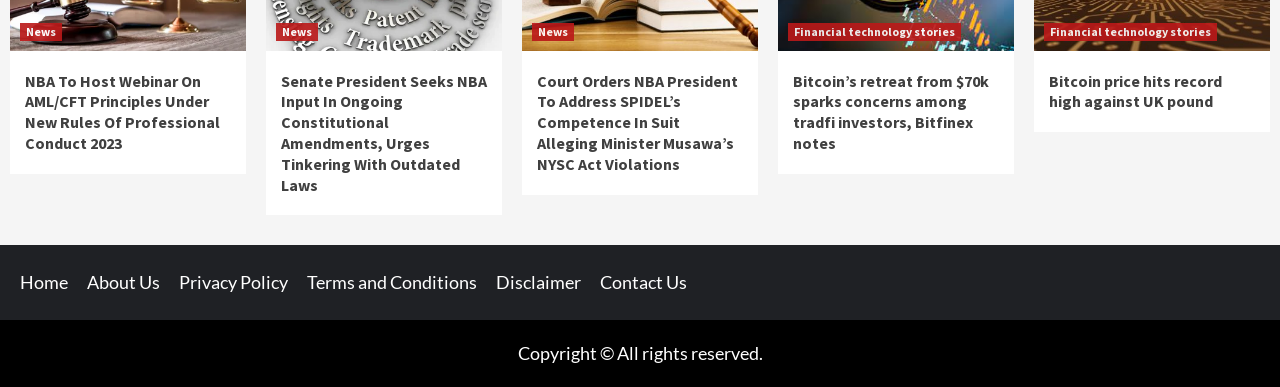Can you identify the bounding box coordinates of the clickable region needed to carry out this instruction: 'Read the article about NBA hosting a webinar on AML/CFT principles'? The coordinates should be four float numbers within the range of 0 to 1, stated as [left, top, right, bottom].

[0.02, 0.182, 0.18, 0.397]